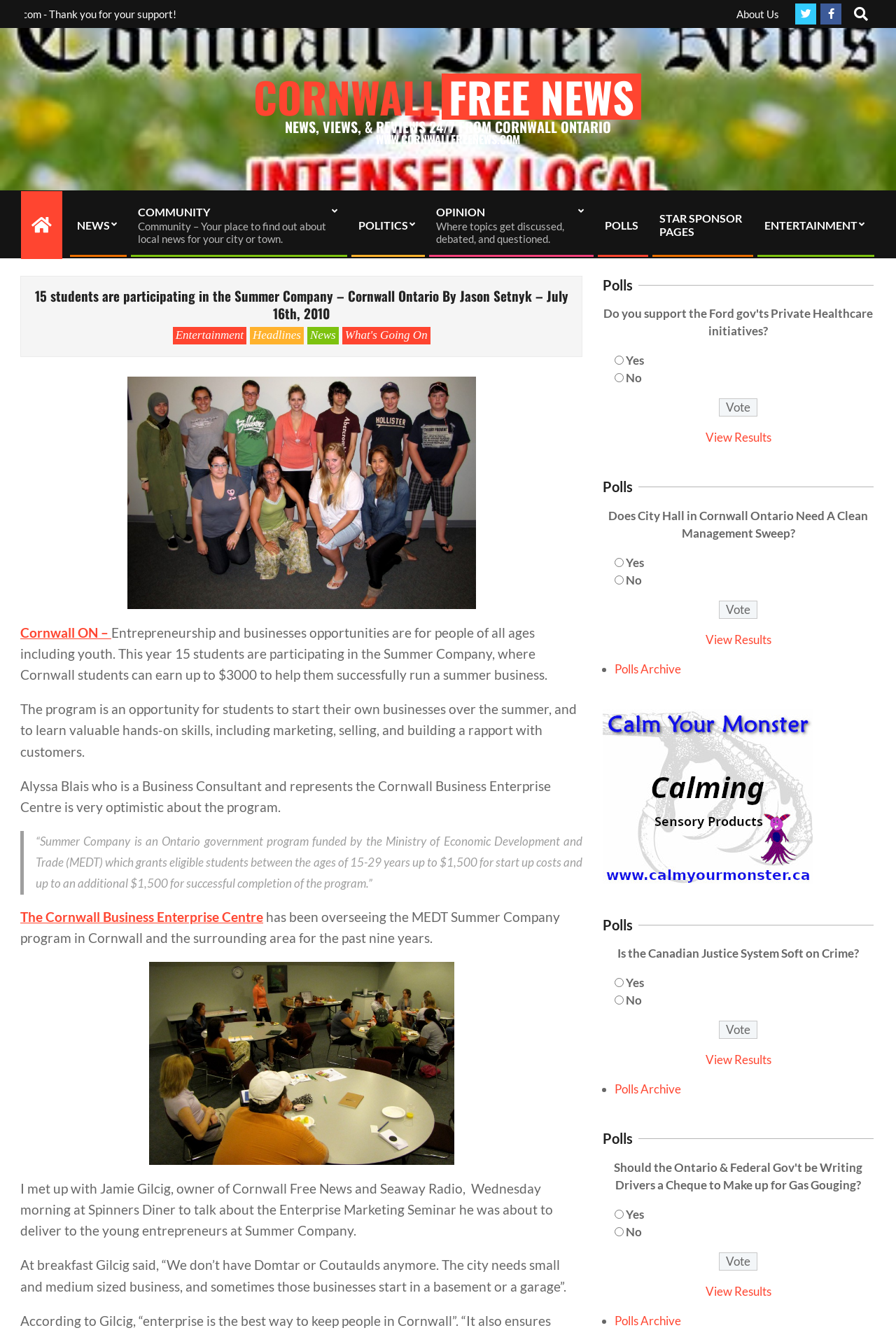Indicate the bounding box coordinates of the clickable region to achieve the following instruction: "Click on About Us."

[0.822, 0.006, 0.87, 0.015]